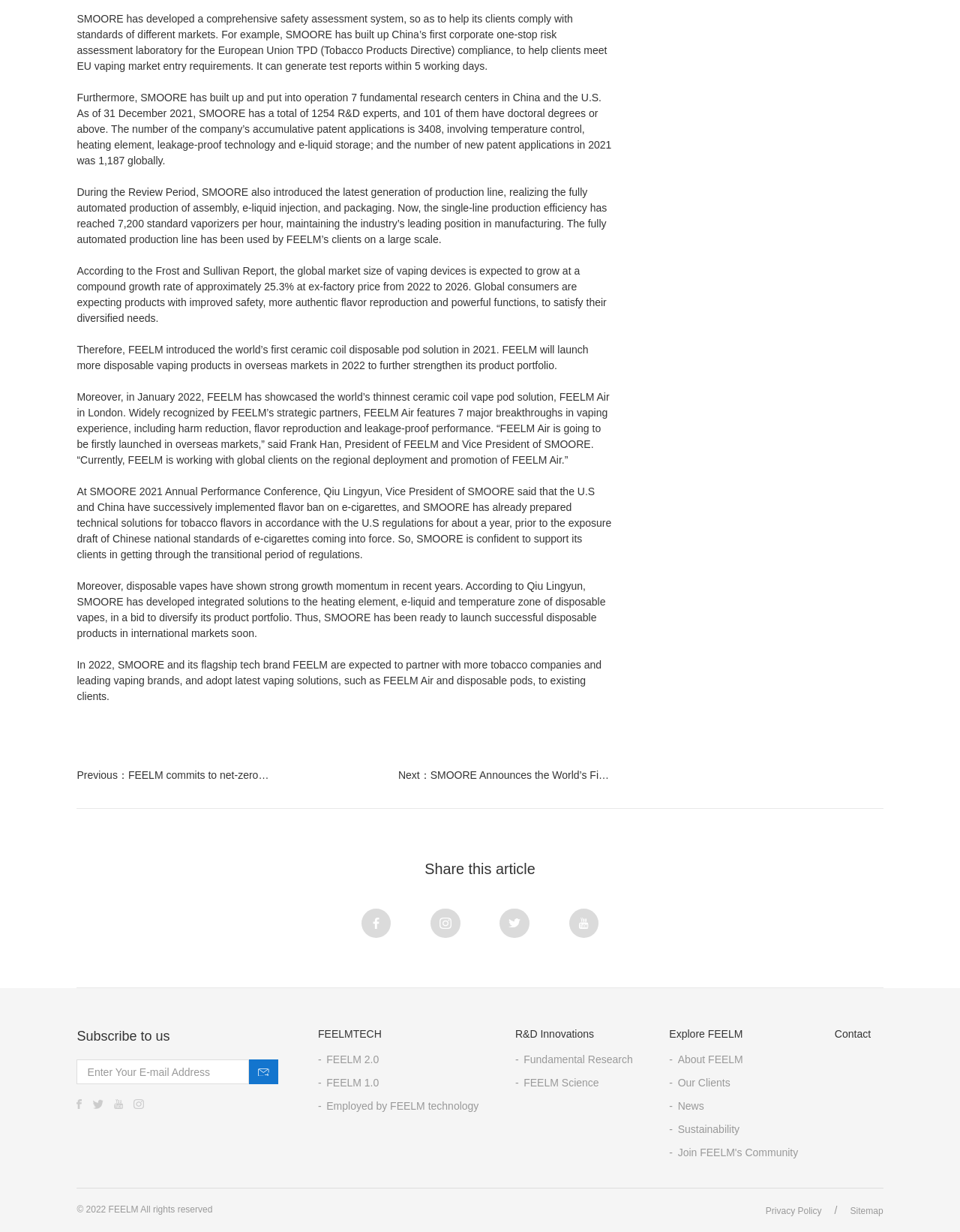What is the company's goal for carbon emissions?
Give a detailed response to the question by analyzing the screenshot.

I found the answer by looking at the link 'Previous：FEELM commits to net-zero carbon emissions by 2050' which suggests that FEELM has a goal to achieve net-zero carbon emissions by 2050.